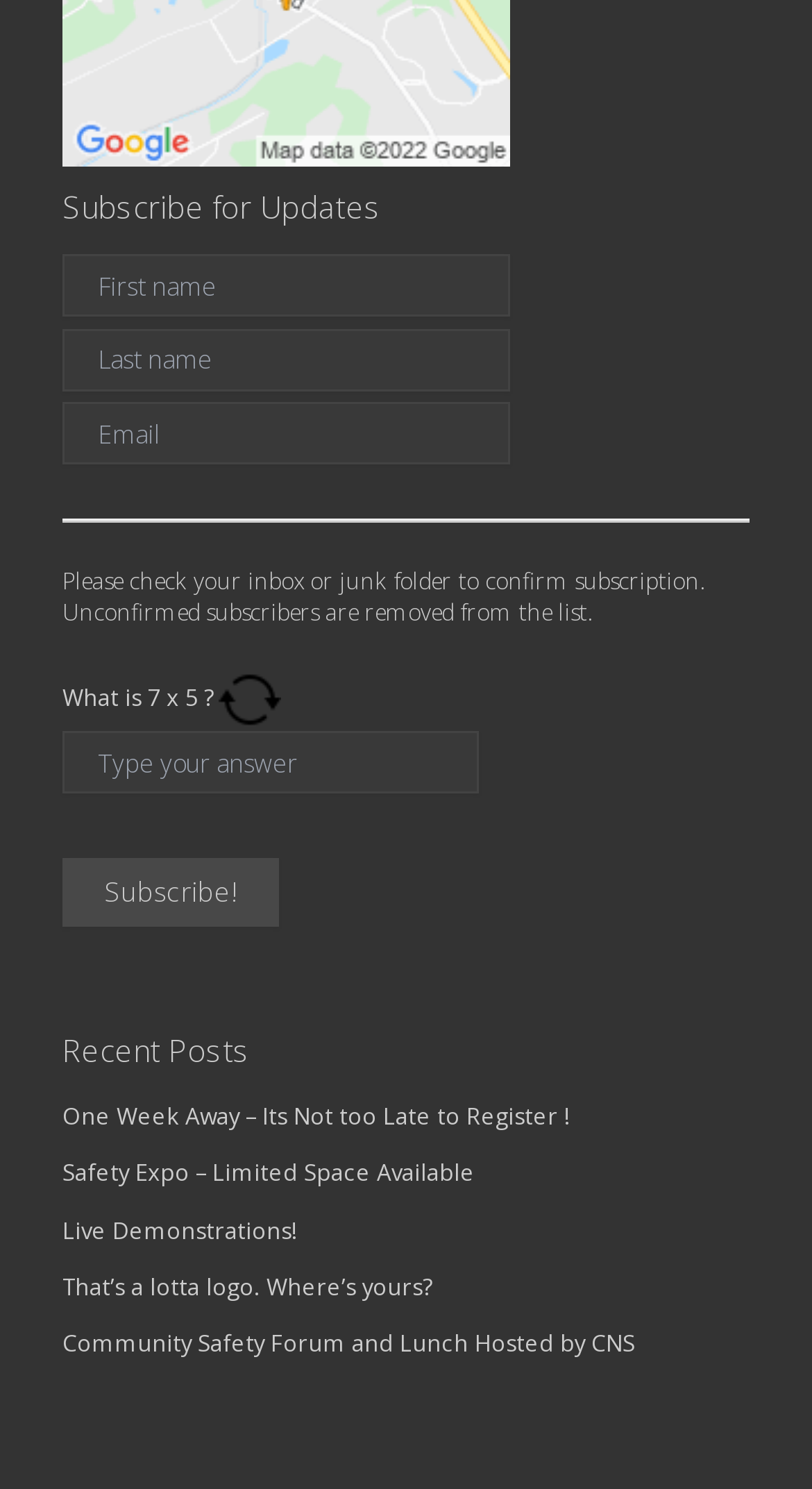Using the details in the image, give a detailed response to the question below:
What is the purpose of the separator in the contact form?

I analyzed the contact form and found a separator element with an orientation of 'horizontal'. Its purpose is to visually separate the form fields, making it easier for users to fill out the form.